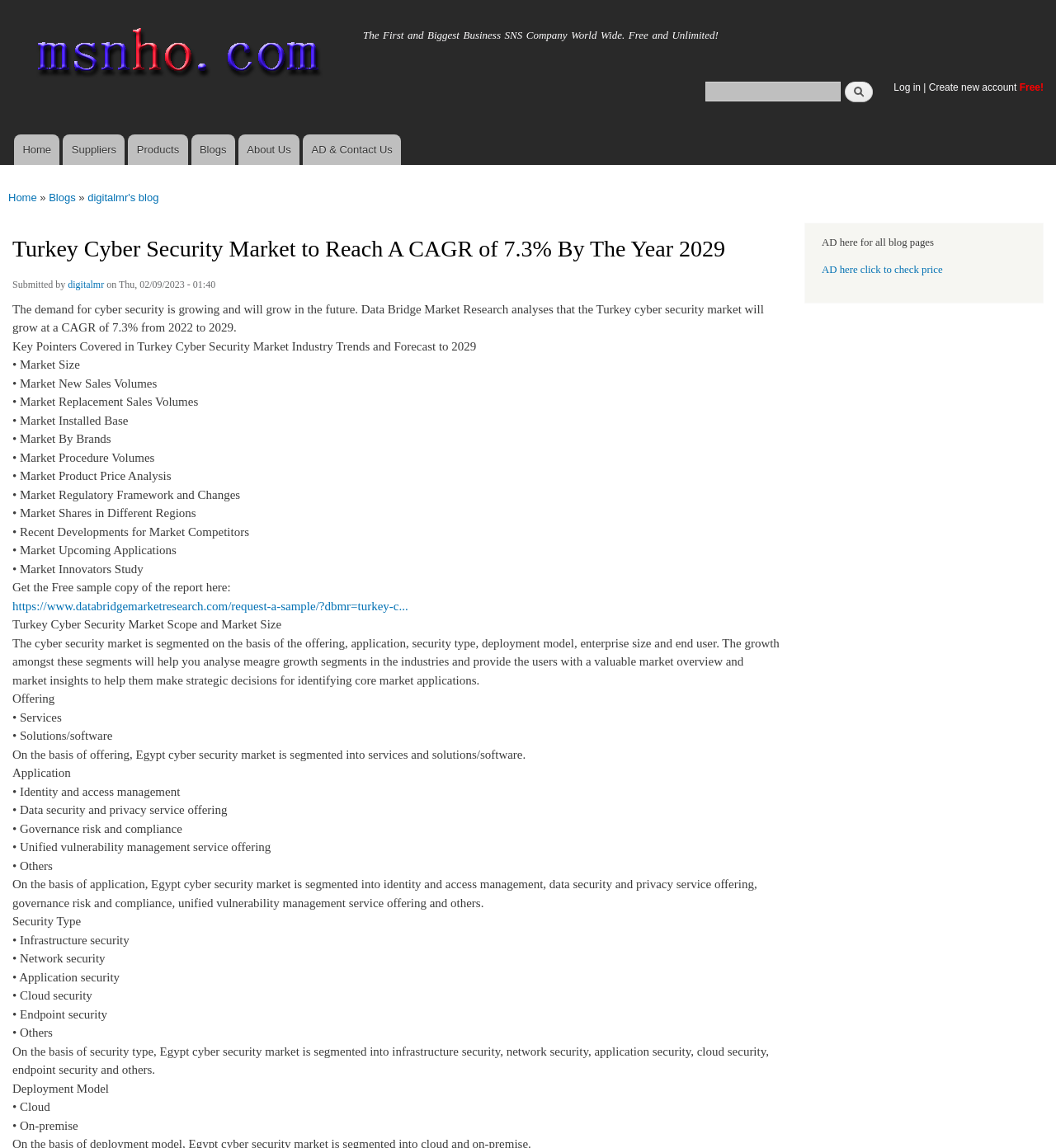Locate the bounding box coordinates of the element that should be clicked to execute the following instruction: "Log in to the website".

[0.846, 0.071, 0.872, 0.081]